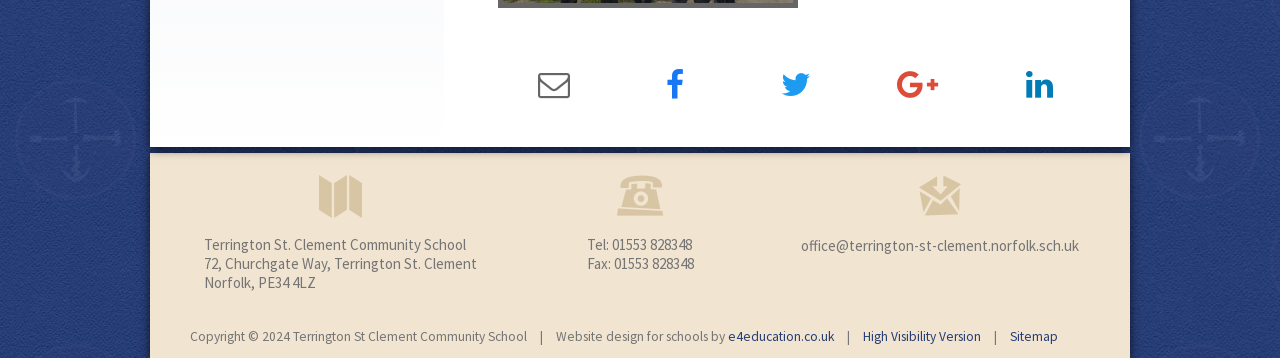Use a single word or phrase to answer the question: What is the postal code of the school?

PE34 4LZ